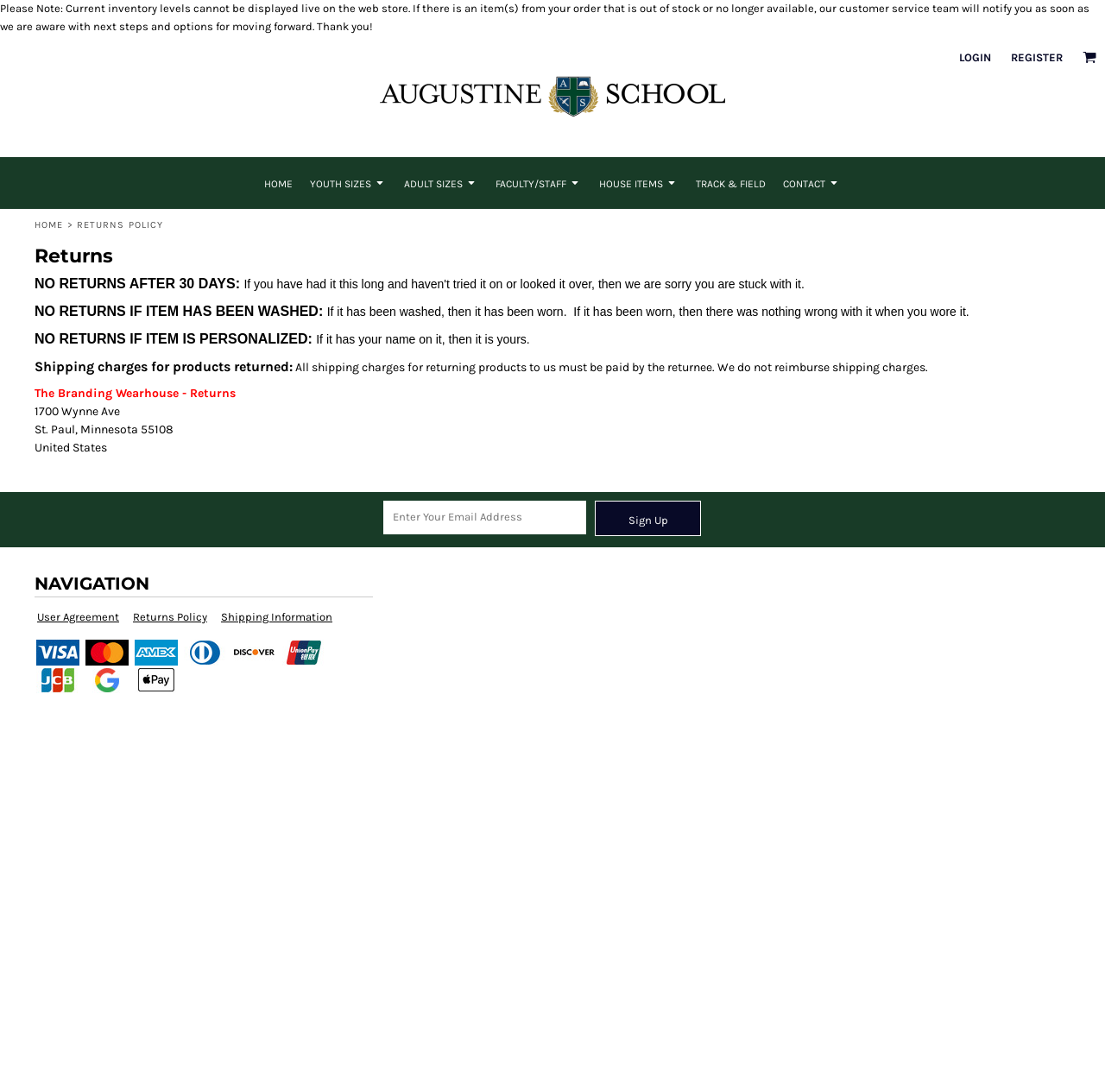Provide an in-depth caption for the elements present on the webpage.

This webpage is about the returns policy of the Augustine School Web Store. At the top, there is a notification stating that current inventory levels cannot be displayed live on the web store, and if an item is out of stock or no longer available, the customer service team will notify the customer with next steps and options.

Below the notification, there is a logo and a link to the Augustine School Web Store, followed by links to login, register, and navigate to different sections of the website, such as home, youth sizes, adult sizes, faculty/staff, house items, track & field, and contact.

The main content of the webpage is divided into two sections. The first section is about returns, which includes several rules and guidelines, such as no returns after 30 days, no returns if the item has been washed, and no returns if the item is personalized. There is also information about shipping charges for returned products.

The second section is about the store's address and contact information, including the street address, city, state, and zip code.

At the bottom of the webpage, there are links to various payment methods, including Visa, Mastercard, American Express, Diners Club, Discover, China UnionPay, Japan Credit Bureau (JCB), Google Pay, and Apple Pay. There is also a navigation menu with links to user agreement, returns policy, shipping information, and other sections of the website.

Throughout the webpage, there are multiple links to different categories of products, such as t-shirts, long sleeves, sweatshirts, outerwear, infant/toddler, and accessories.